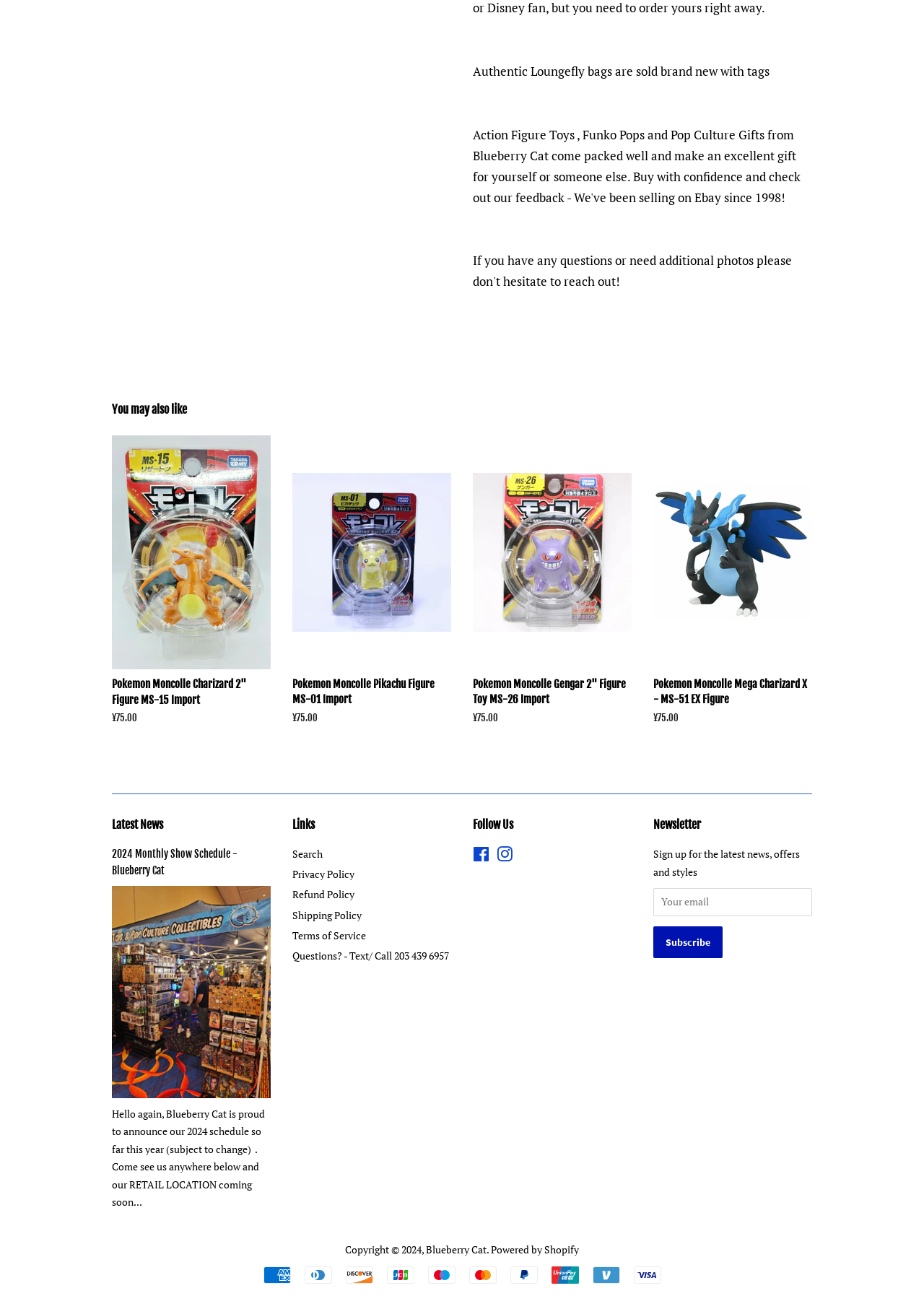Determine the bounding box coordinates for the area you should click to complete the following instruction: "View Pokemon Moncolle Charizard 2" Figure MS-15 Import product".

[0.121, 0.333, 0.293, 0.573]